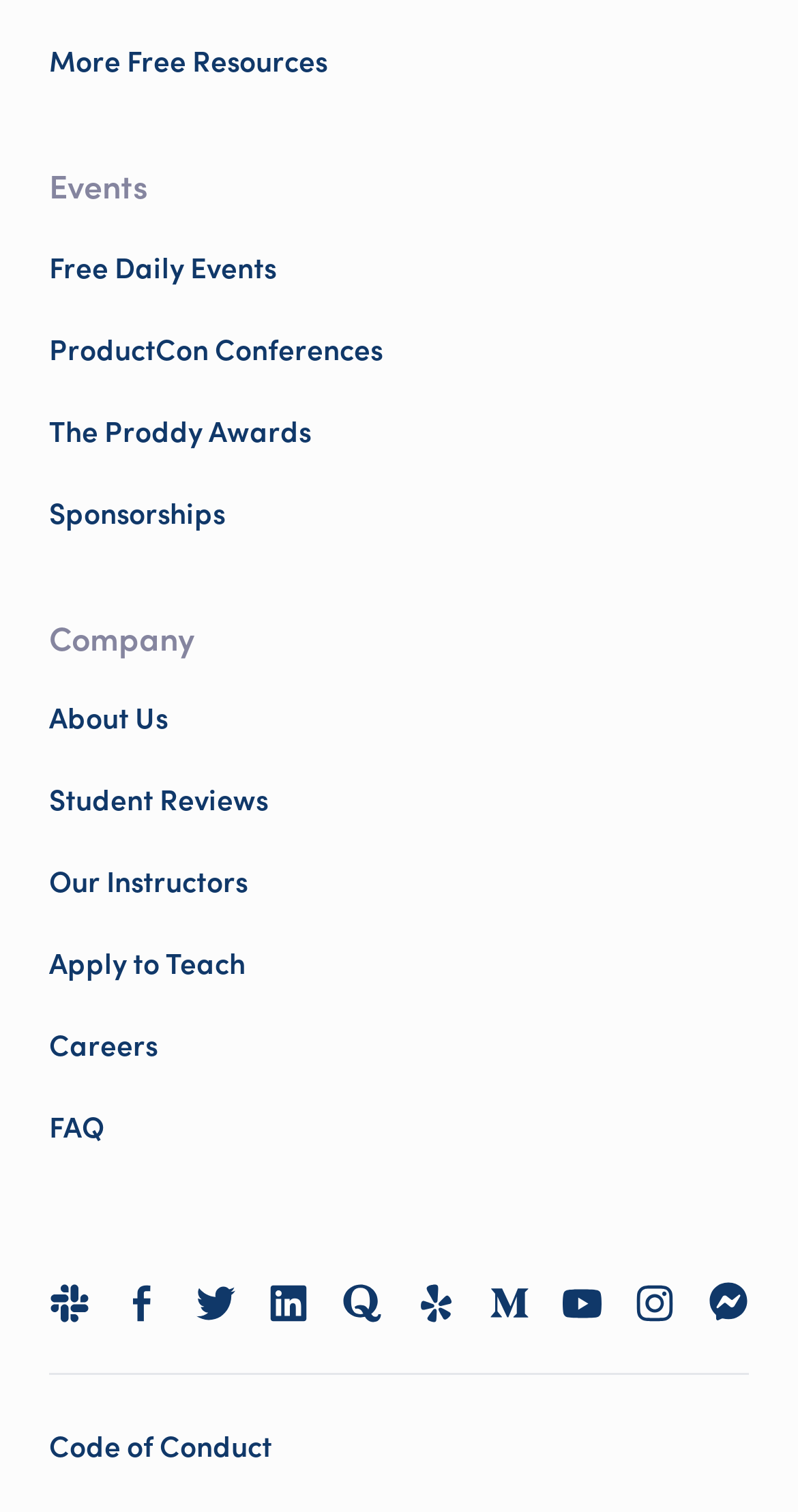Find the bounding box coordinates of the clickable area required to complete the following action: "Follow us on Facebook".

None